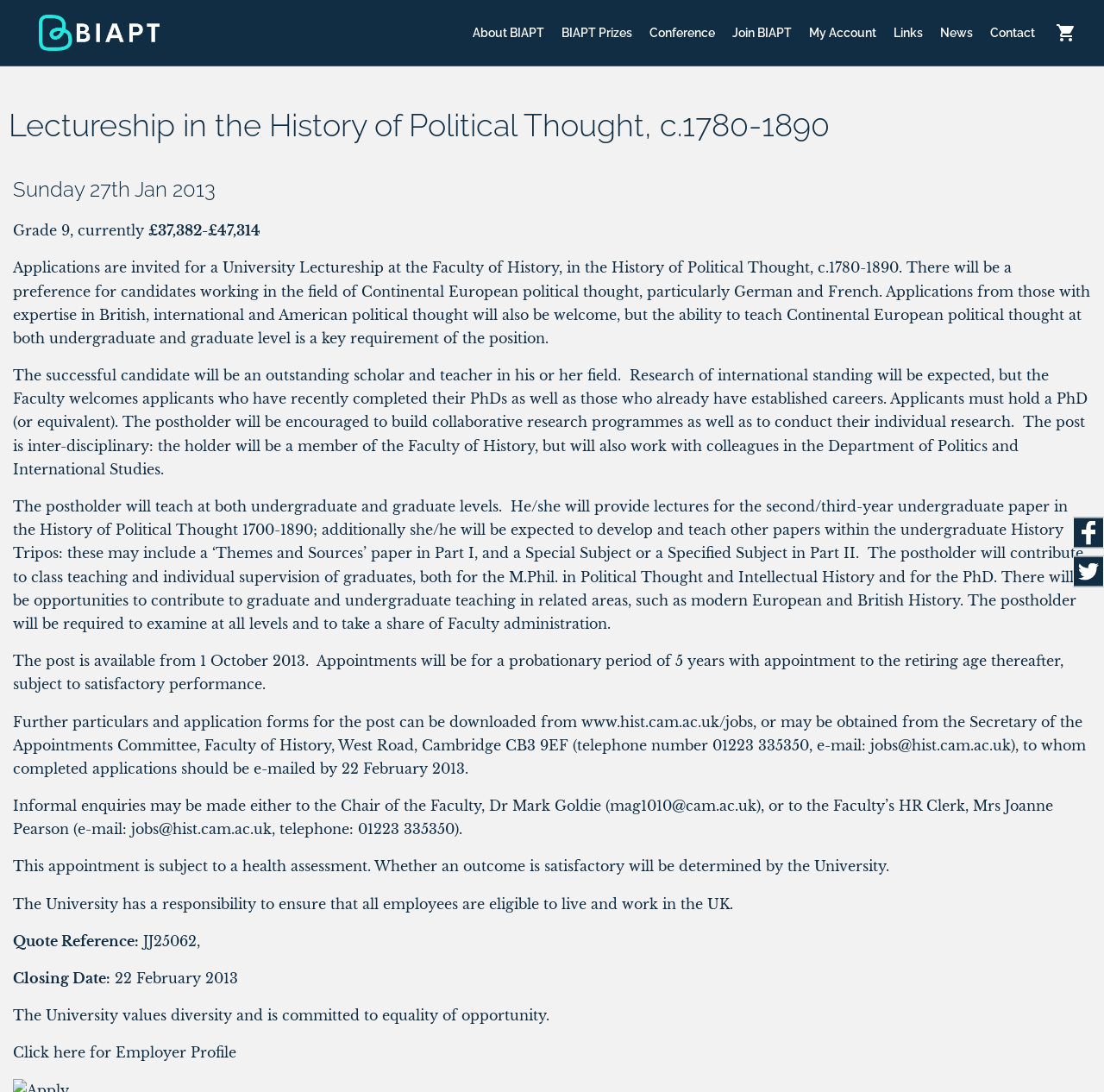Please locate and retrieve the main header text of the webpage.

Lectureship in the History of Political Thought, c.1780-1890